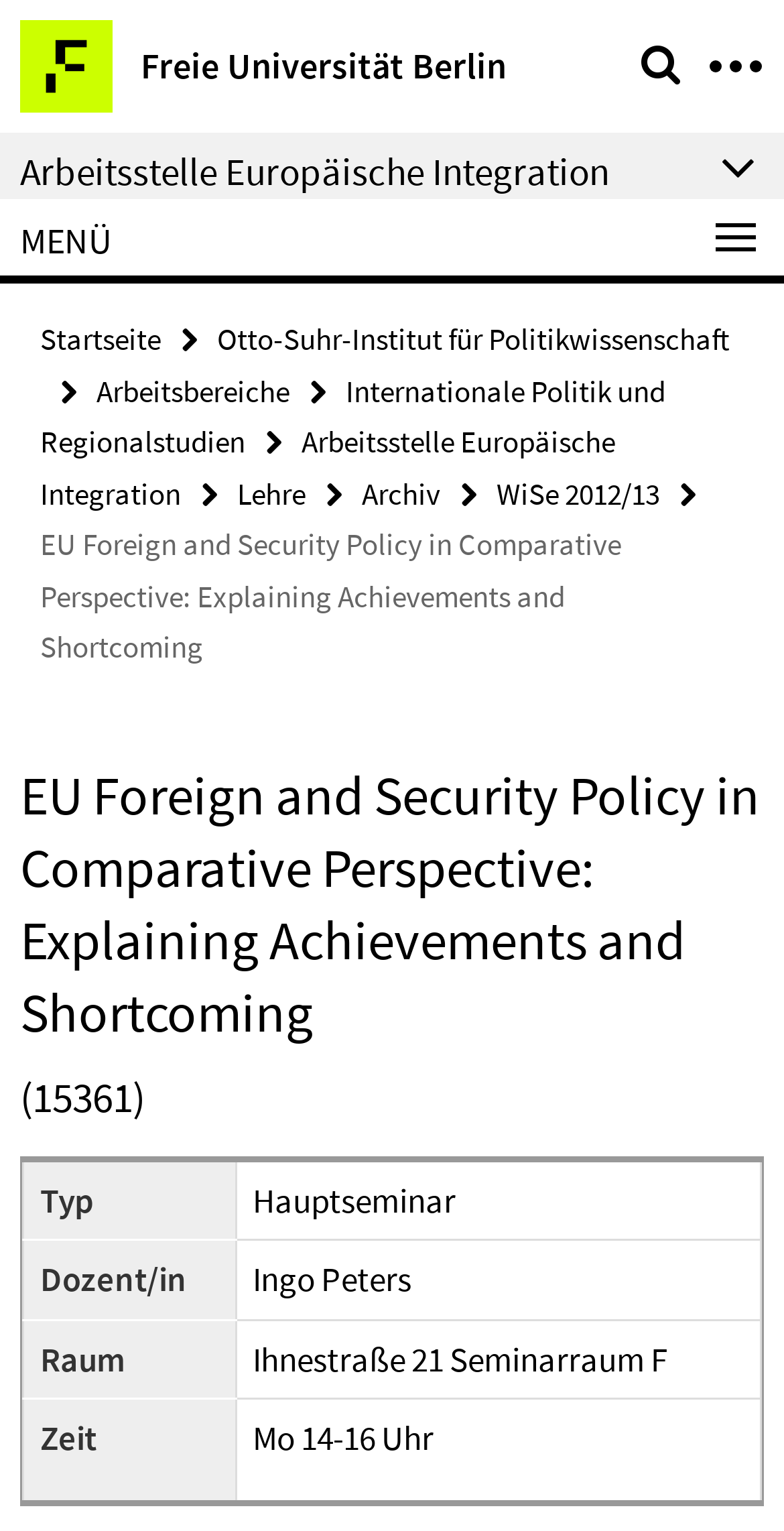Generate a comprehensive description of the contents of the webpage.

The webpage appears to be a university webpage, specifically from the Freie Universität Berlin, with a focus on the Arbeitsstelle Europäische Integration (European Integration Research Centre) within the Fachbereich Politik und Sozialwissenschaften (Department of Political and Social Sciences).

At the top left of the page, there is a link to the Freie Universität Berlin, accompanied by a small image. Next to it, there is a heading "Service-Navigation". On the top right, there is another link.

Below the top section, there is a heading "Arbeitsstelle Europäische Integration" which spans almost the entire width of the page. Underneath, there is a menu with several links, including "Startseite", "Otto-Suhr-Institut für Politikwissenschaft", "Arbeitsbereiche", and others.

The main content of the page is a section titled "EU Foreign and Security Policy in Comparative Perspective: Explaining Achievements and Shortcoming", which is a course or seminar description. This section is divided into several parts, including a heading, a subheading with a course number, and a table with details about the course, such as the type, instructor, room, and time.

There are a total of 9 links on the page, 2 headings, 1 image, 1 table, and several static text elements. The layout is organized, with clear headings and concise text, making it easy to navigate and find information.